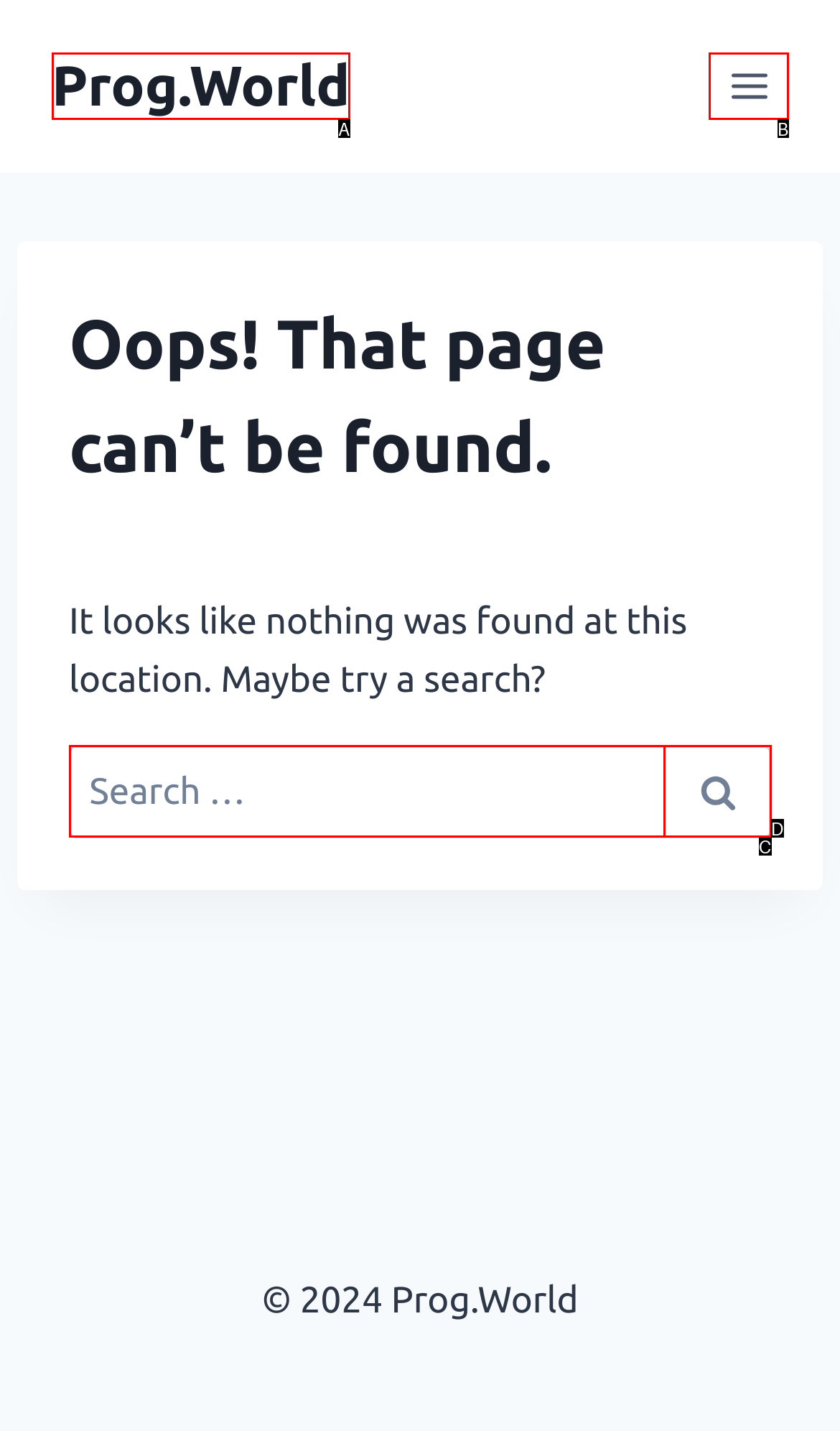Tell me which one HTML element best matches the description: Toggle Menu
Answer with the option's letter from the given choices directly.

B